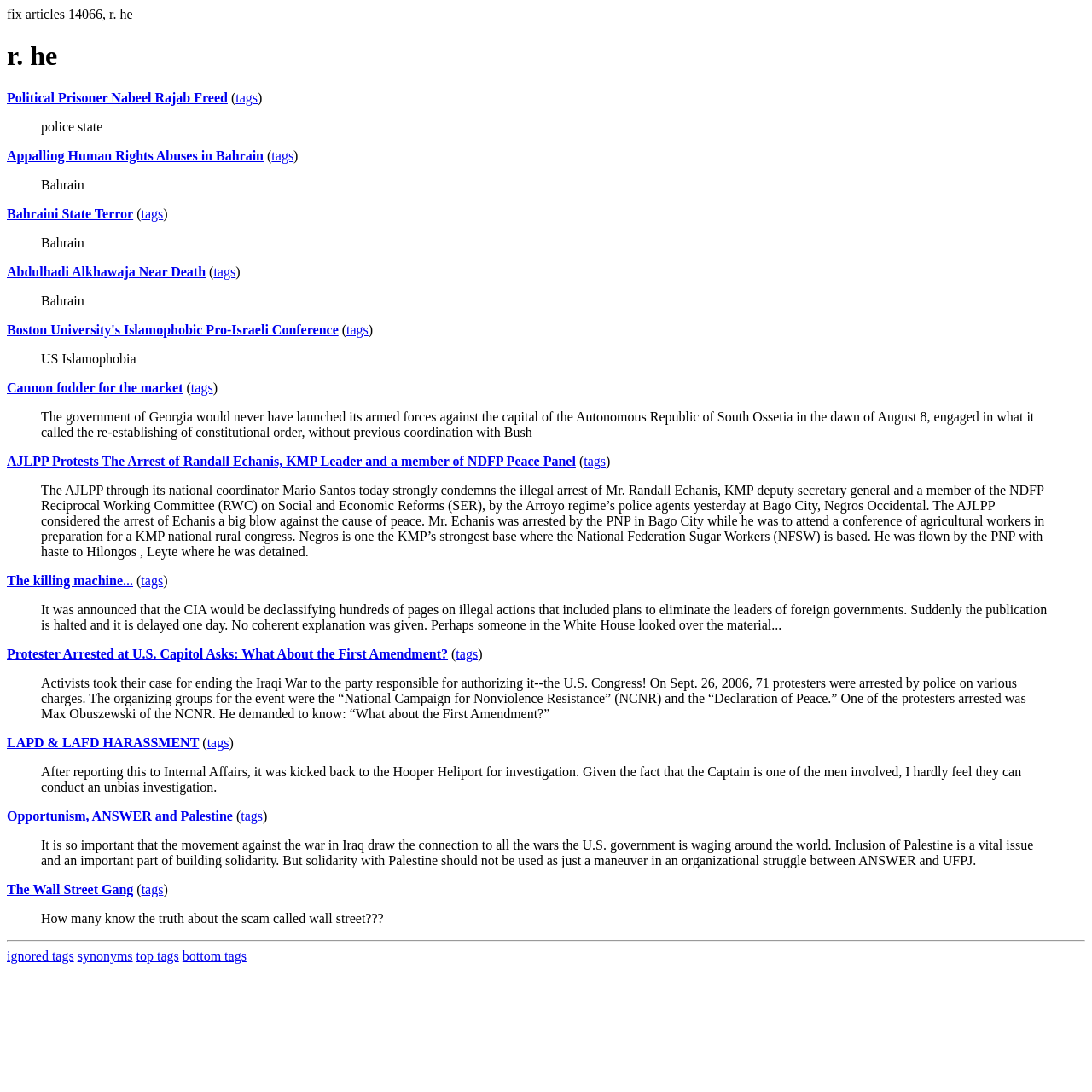Could you provide the bounding box coordinates for the portion of the screen to click to complete this instruction: "View 'Protester Arrested at U.S. Capitol Asks: What About the First Amendment?'"?

[0.006, 0.592, 0.41, 0.605]